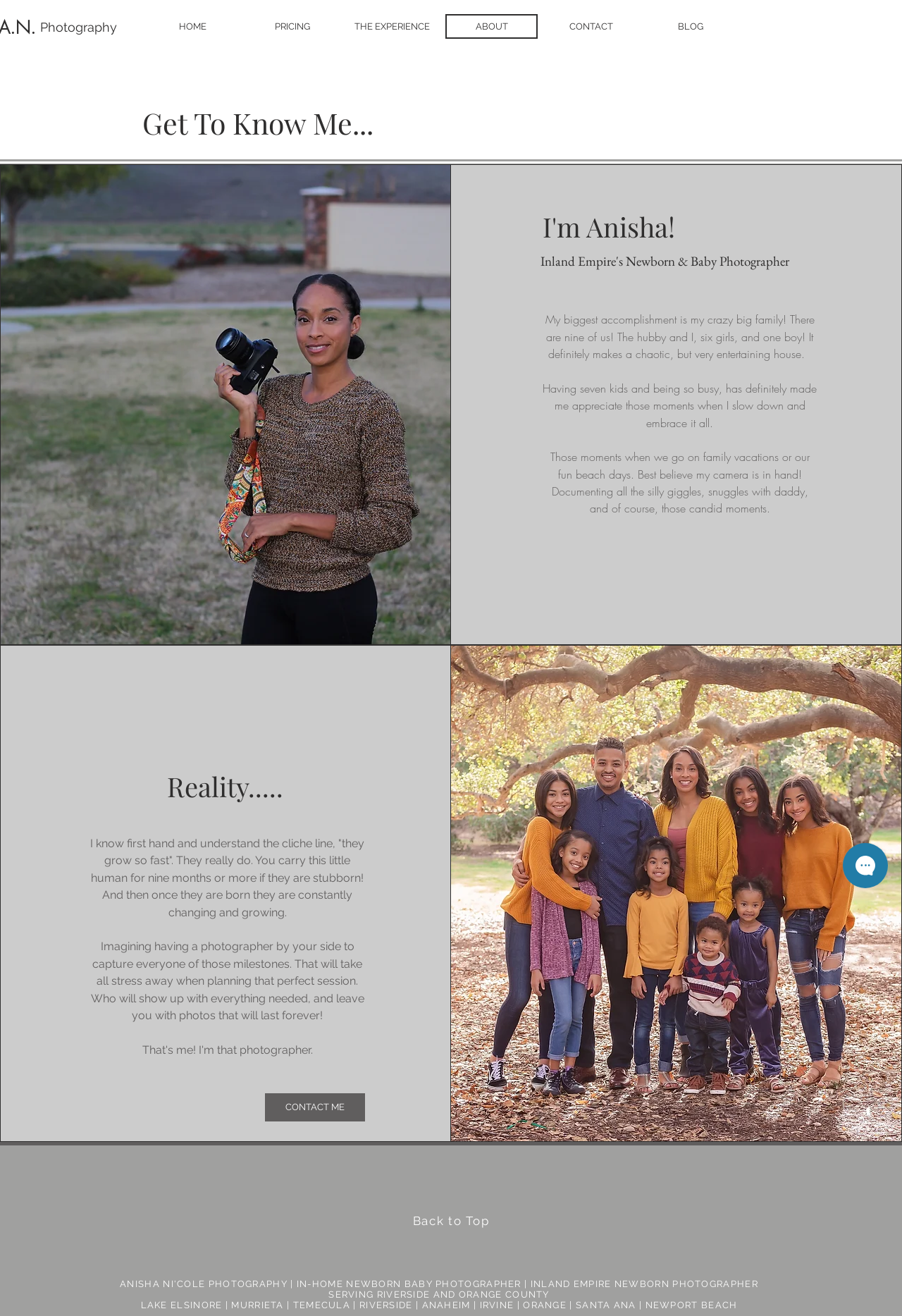Point out the bounding box coordinates of the section to click in order to follow this instruction: "Click on the 'KnockMedia logo' link".

None